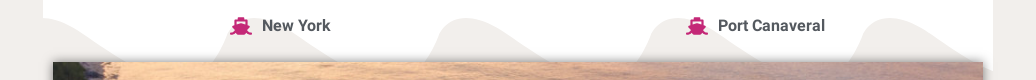Thoroughly describe the content and context of the image.

The image features a beautifully designed interface highlighting two key ports of embarkation for Disney Cruise Line travelers heading to Bermuda. The ports are represented by stylish icons and labeled as "New York" and "Port Canaveral." The layout showcases the vibrant maritime theme with a subtle background that complements the cruise experience, inviting potential travelers to embark on a memorable journey. This visual provides a welcoming glimpse into the starting points for those eager to explore Bermuda's stunning landscapes and cultural richness.